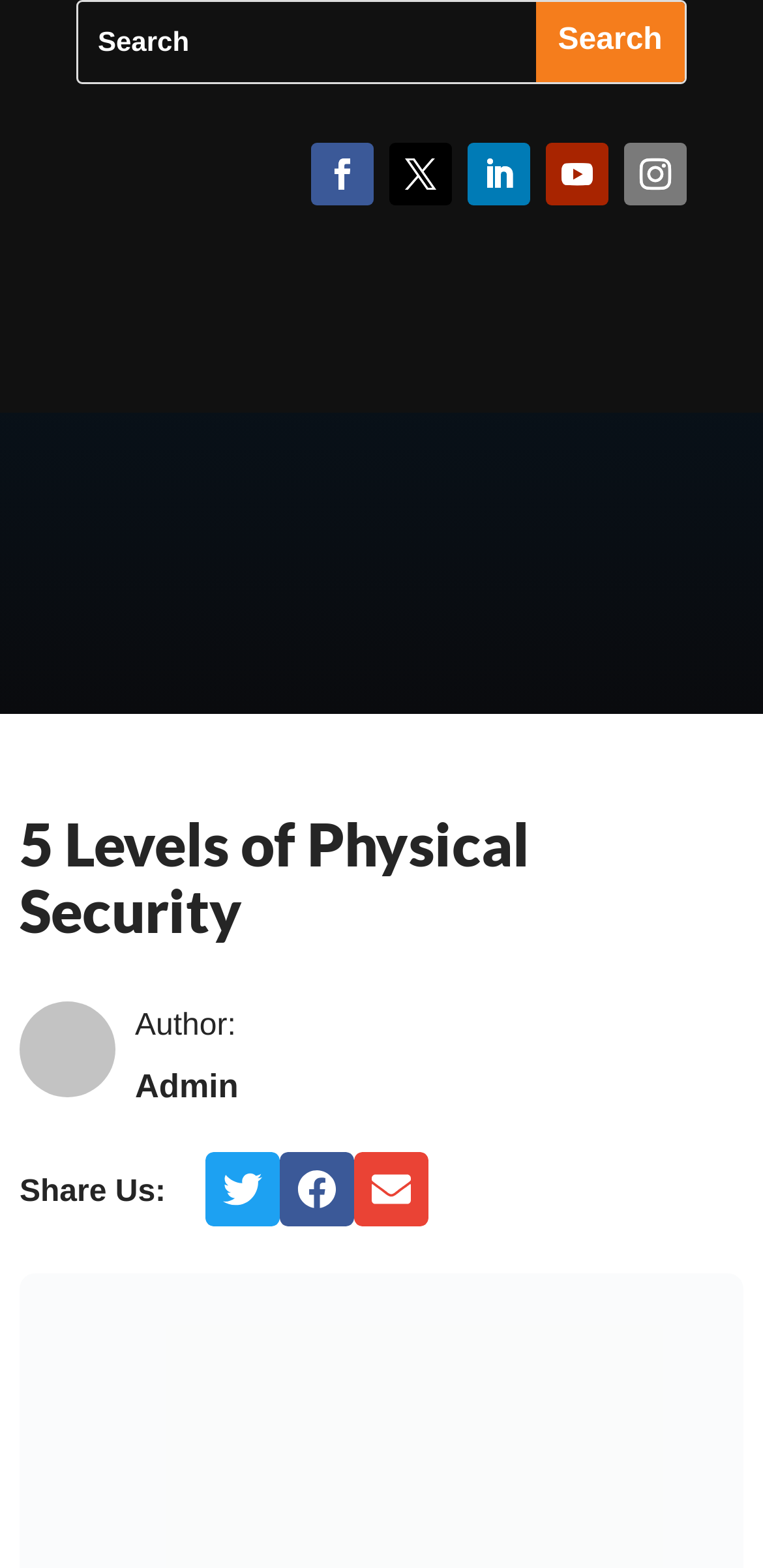Find the bounding box coordinates of the clickable region needed to perform the following instruction: "Search for something". The coordinates should be provided as four float numbers between 0 and 1, i.e., [left, top, right, bottom].

[0.103, 0.001, 0.702, 0.052]